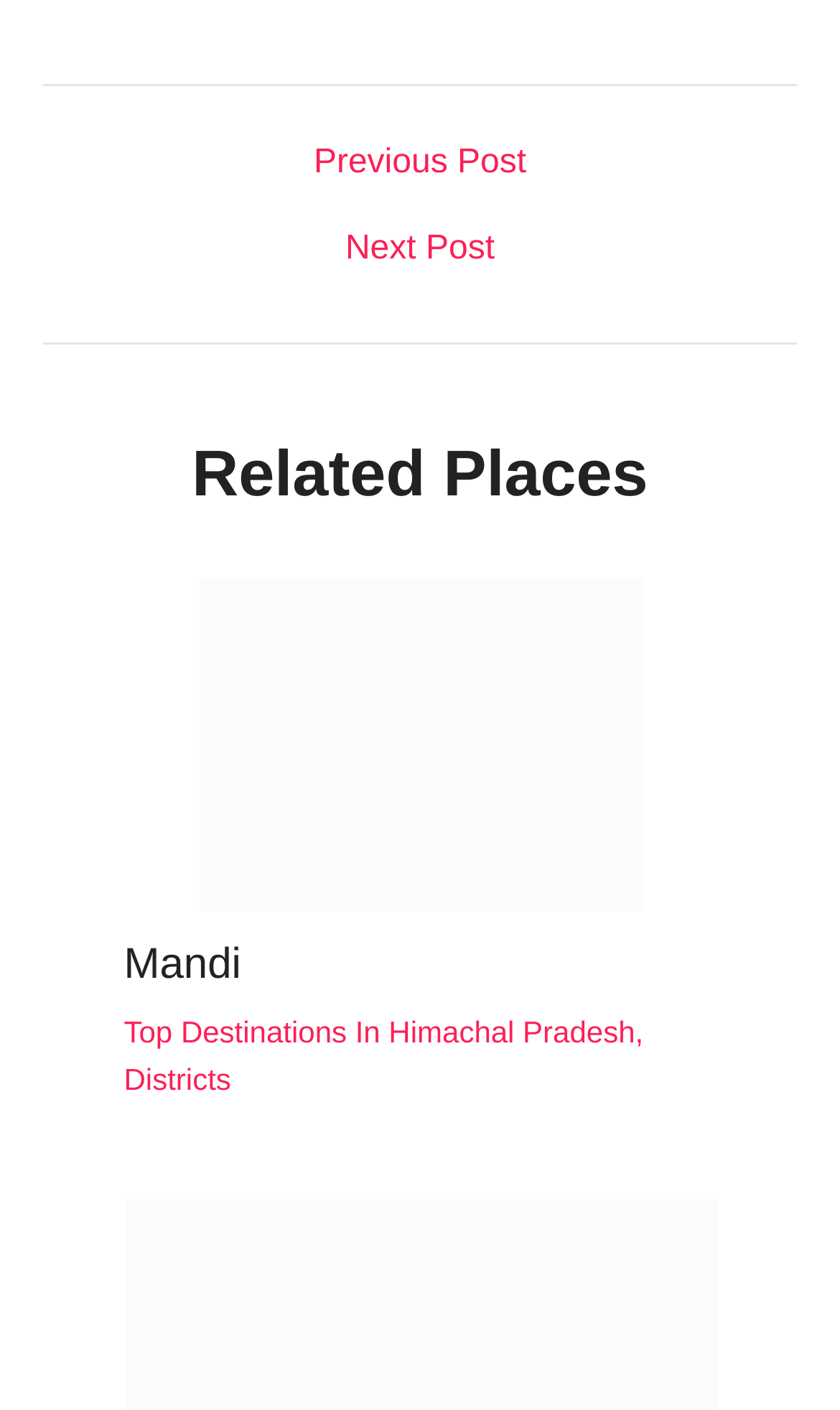What is the next post link?
Ensure your answer is thorough and detailed.

The next post link is located at the top of the webpage, within the navigation section, and is labeled as 'Next Post'.